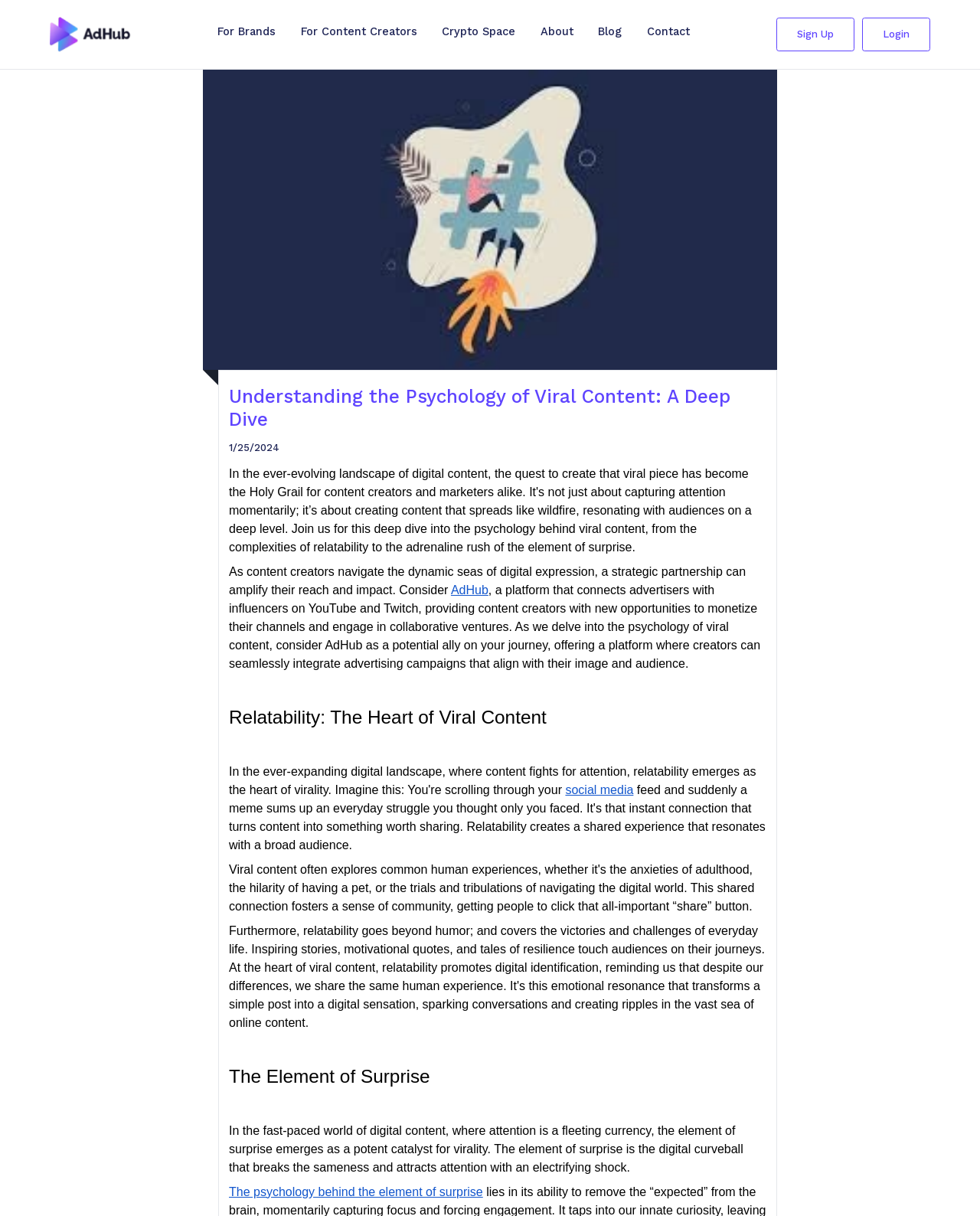Determine the bounding box coordinates of the clickable element necessary to fulfill the instruction: "Click on 'For Brands'". Provide the coordinates as four float numbers within the 0 to 1 range, i.e., [left, top, right, bottom].

[0.222, 0.019, 0.282, 0.038]